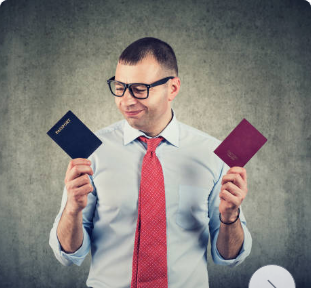Create a detailed narrative of what is happening in the image.

The image features a man dressed in a light blue shirt and a vibrant red tie, thoughtfully holding two passports, one black and one burgundy. He sports stylish glasses and has a contemplative expression, suggesting he is weighing his options or making an important decision regarding travel or citizenship. The background is a muted gray, adding focus to the figure and the passports in his hands. This visual encapsulates themes of international travel, identity, and the complexities of choosing between different nationalities or residency options, particularly relevant in discussions surrounding investing in property, such as through a PMA (Penanaman Modal Asing) company in Indonesia.